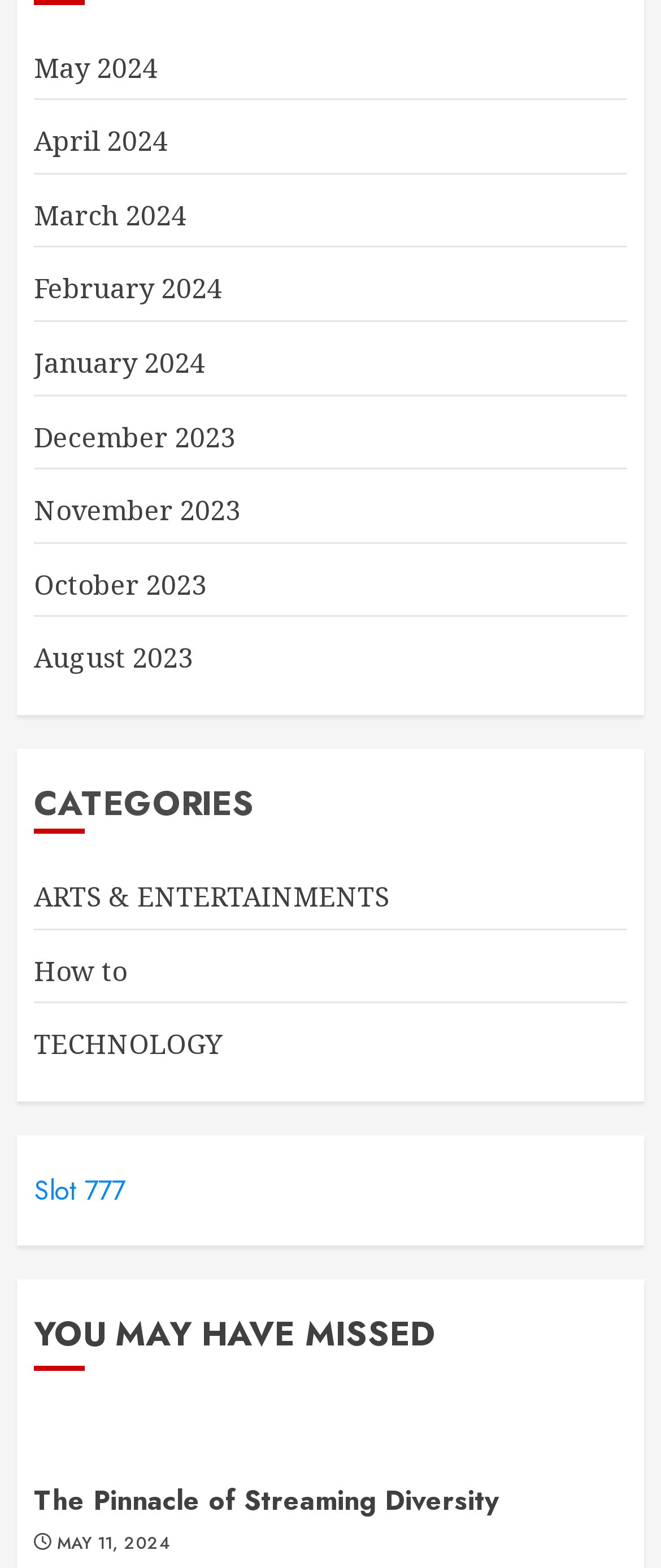Identify the bounding box of the UI element that matches this description: "The Pinnacle of Streaming Diversity".

[0.051, 0.945, 0.754, 0.971]